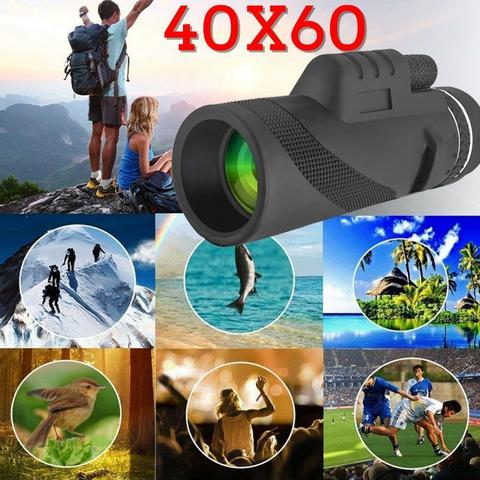What is the magnification capability of the telescope?
Refer to the image and offer an in-depth and detailed answer to the question.

The bold red text above the telescope reads '40X60', highlighting its magnification capability, which is a key feature of the product.